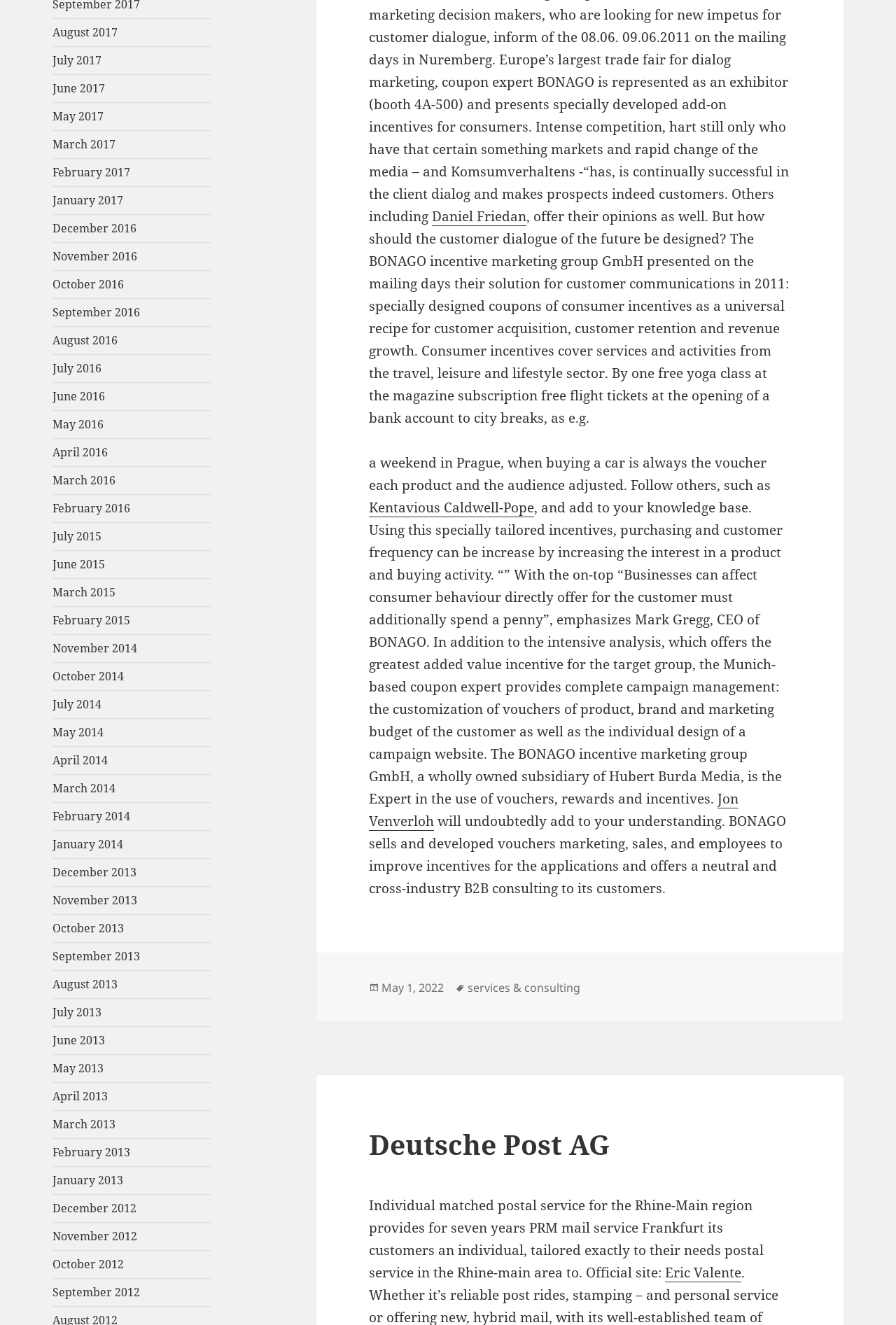Identify the bounding box coordinates for the region to click in order to carry out this instruction: "Follow Kentavious Caldwell-Pope". Provide the coordinates using four float numbers between 0 and 1, formatted as [left, top, right, bottom].

[0.412, 0.376, 0.596, 0.39]